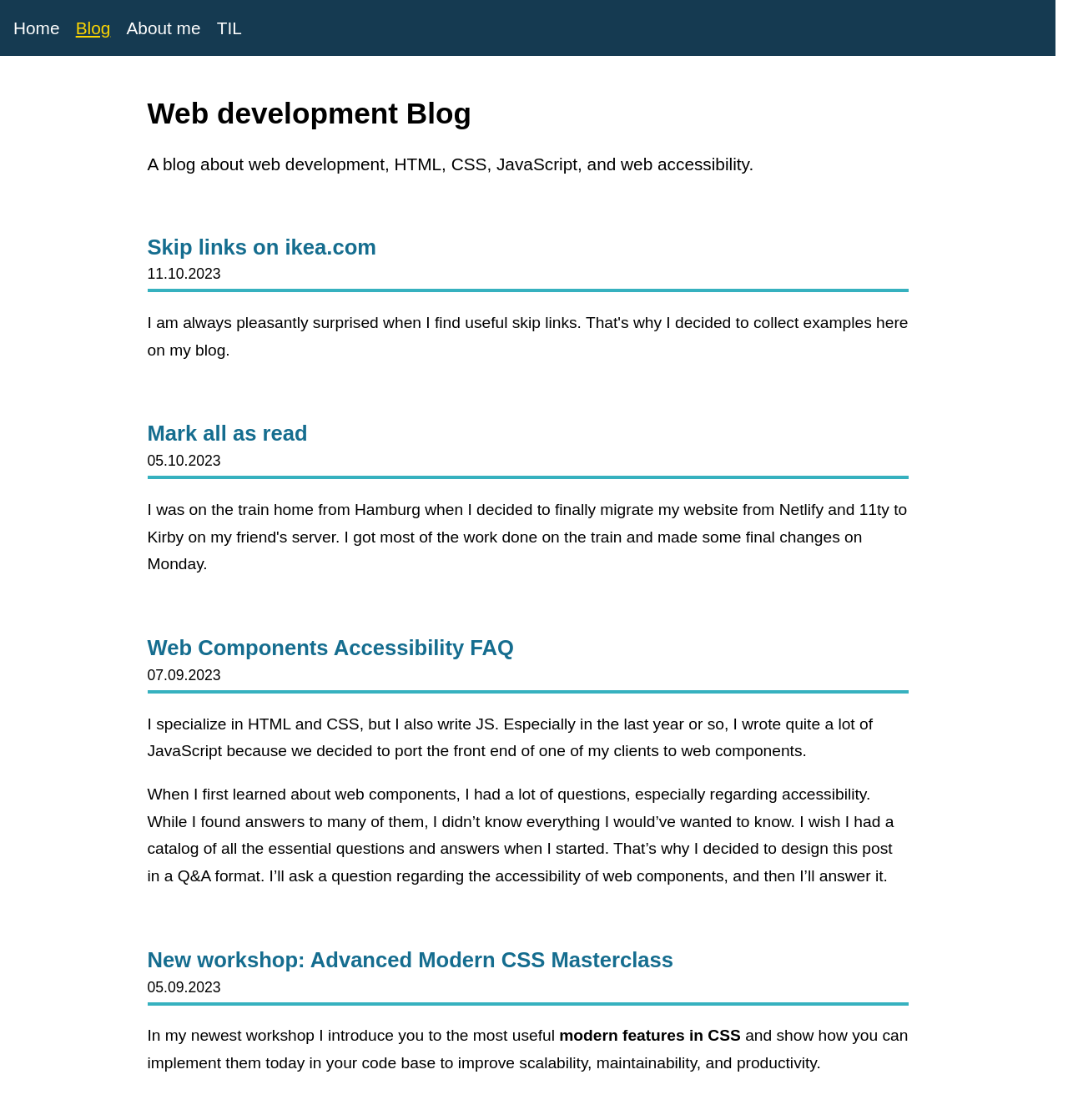Please determine the main heading text of this webpage.

Web development Blog